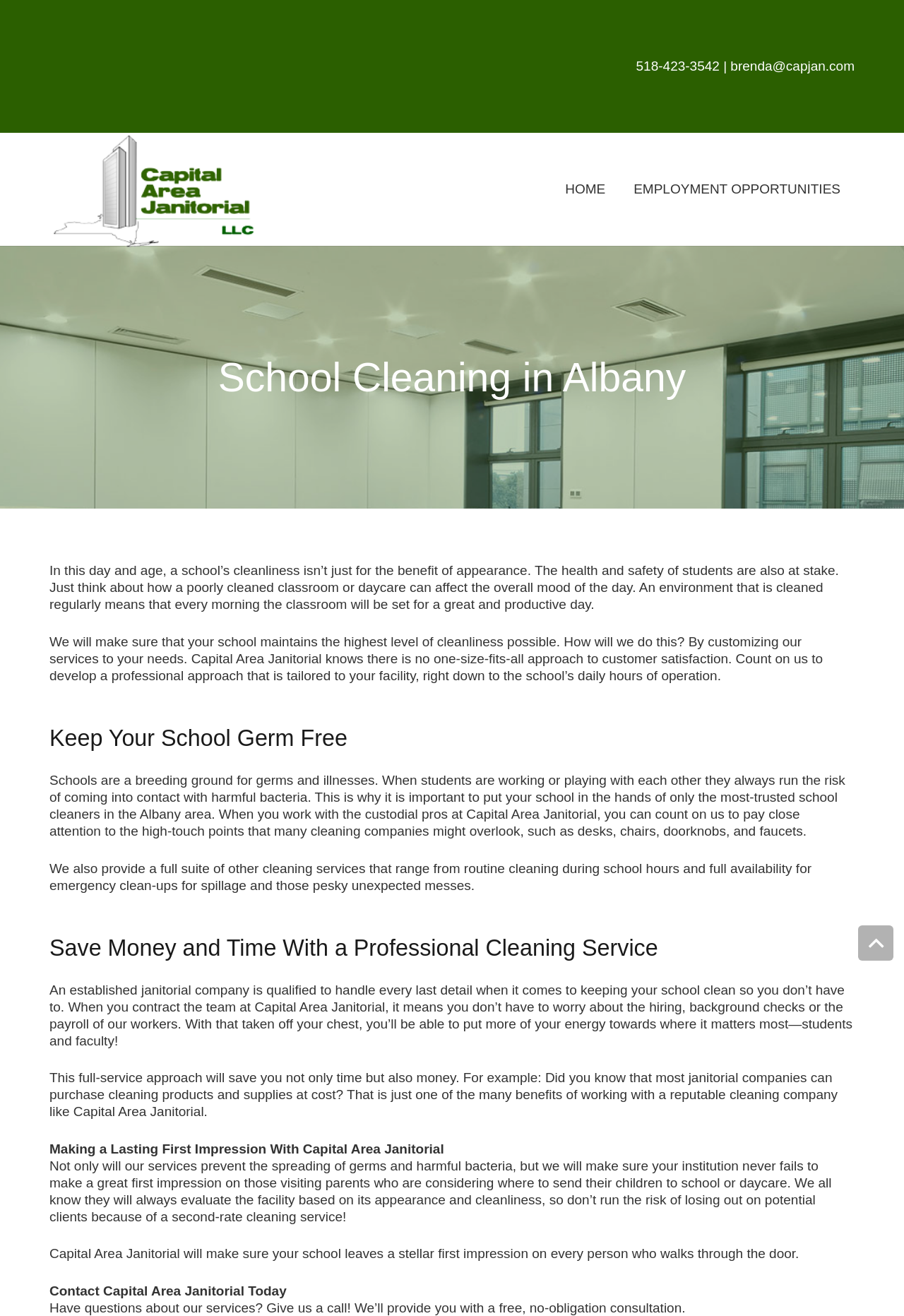Summarize the webpage in an elaborate manner.

The webpage is about school cleaning services in Albany, provided by Capjan. At the top, there is a phone number and email address, "518-423-3542 | brenda@capjan.com", followed by three links: an empty link, "HOME", and "EMPLOYMENT OPPORTUNITIES". 

Below these links, there is a heading "School Cleaning in Albany" and a paragraph of text explaining the importance of cleanliness in schools, not just for appearance but also for the health and safety of students. 

Next, there are two paragraphs describing how Capjan can customize their services to meet the needs of each school, ensuring the highest level of cleanliness possible. 

The webpage then highlights the importance of keeping schools germ-free, with a heading "Keep Your School Germ Free" and a paragraph explaining how Capjan's cleaning services can help prevent the spread of germs and illnesses. 

Following this, there are two more headings: "Save Money and Time With a Professional Cleaning Service" and "Making a Lasting First Impression With Capital Area Janitorial". The corresponding paragraphs explain how contracting a professional cleaning service can save time and money, and how a clean school can make a great first impression on visitors. 

Finally, there are two calls to action: "Contact Capital Area Janitorial Today" and a paragraph inviting visitors to call for a free consultation. There is also a hidden icon, "\uf106", at the bottom right corner of the page.